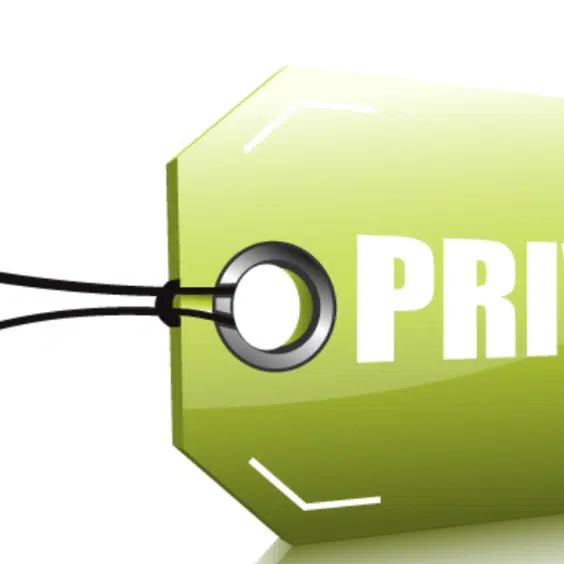Respond with a single word or phrase to the following question:
What is the shape of the hole on the left side of the price tag?

circular